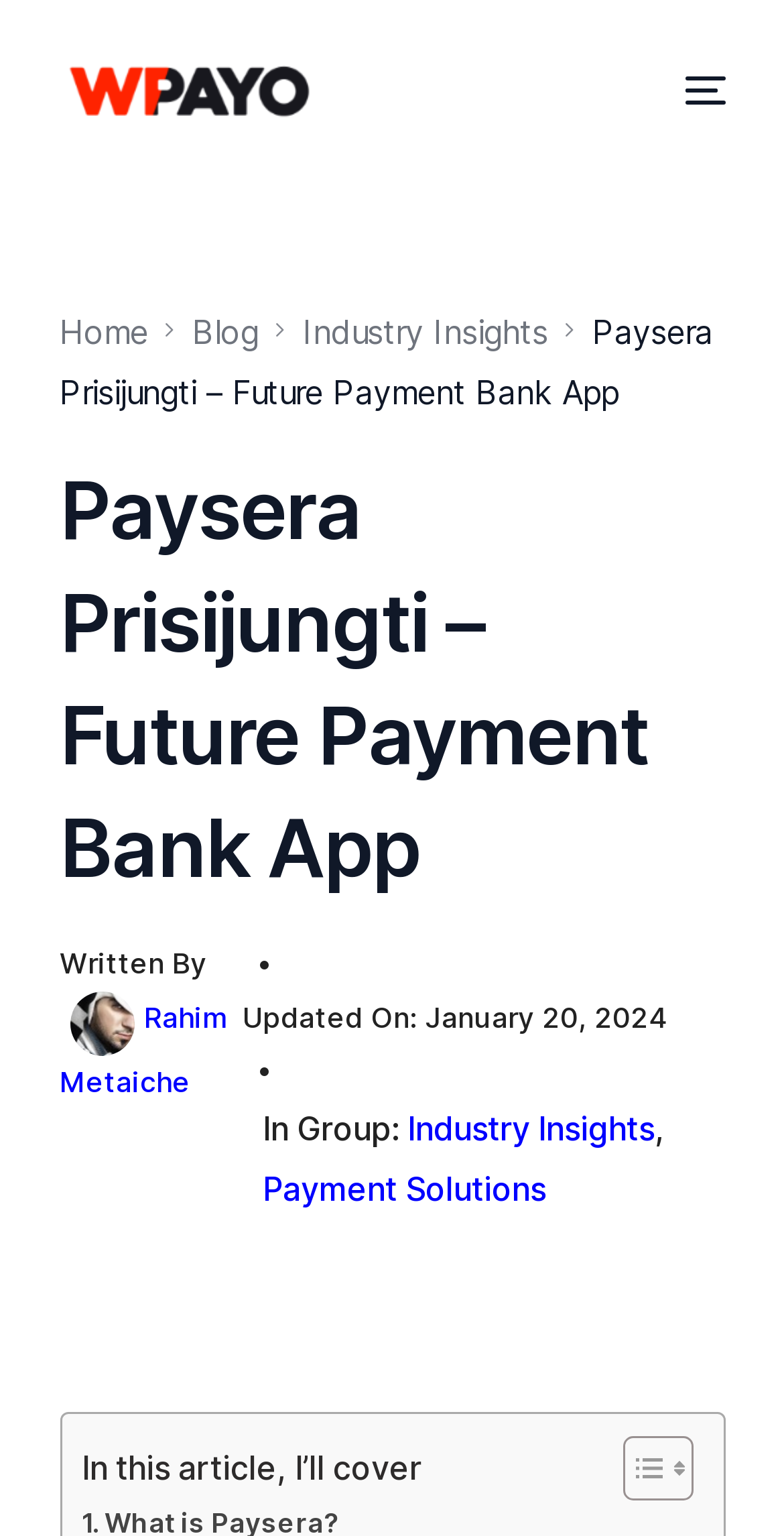Determine the bounding box coordinates of the clickable element to achieve the following action: 'Read the Industry Insights article'. Provide the coordinates as four float values between 0 and 1, formatted as [left, top, right, bottom].

[0.386, 0.203, 0.699, 0.229]